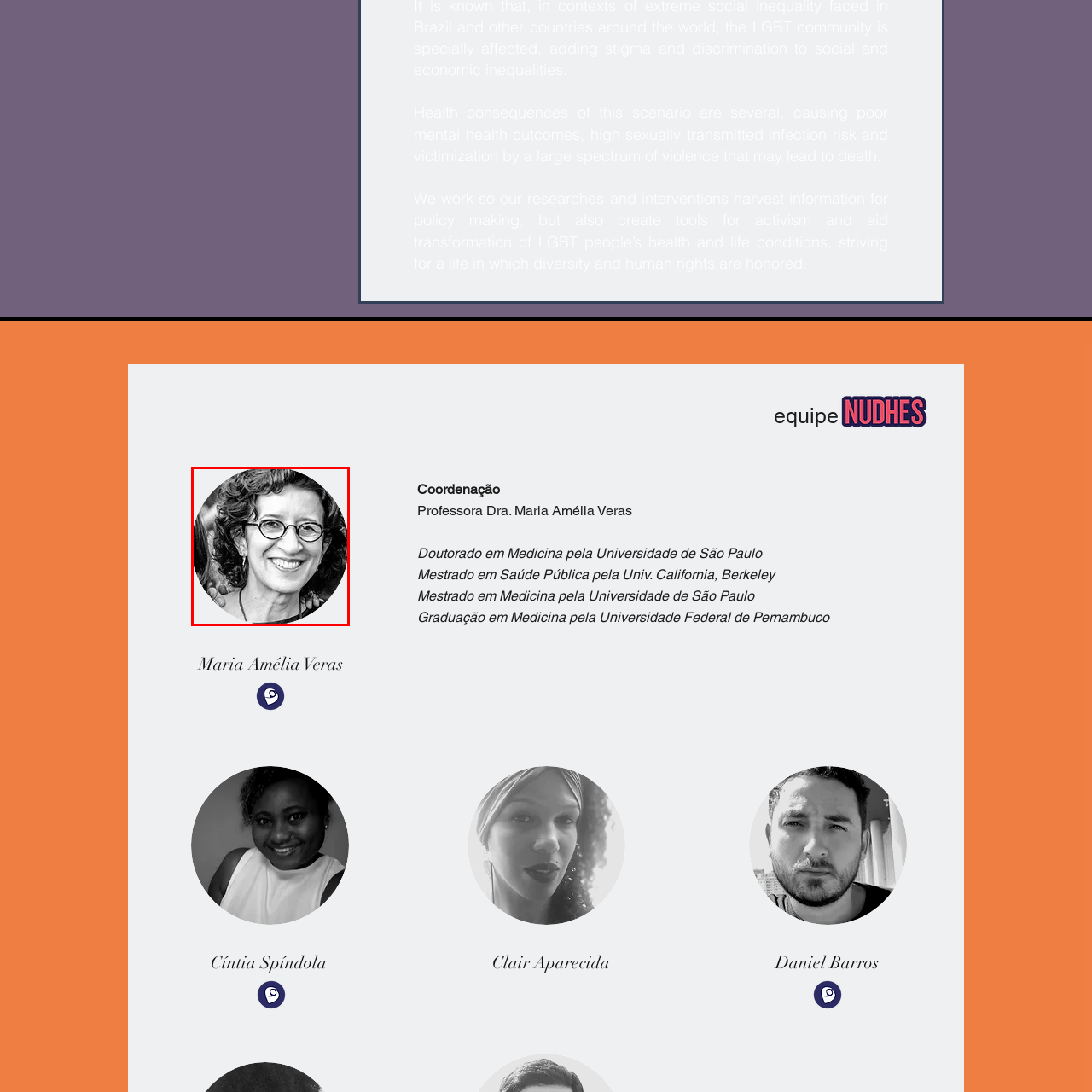Is the woman wearing glasses?
Examine the image within the red bounding box and provide a comprehensive answer to the question.

The caption explicitly states that the woman is wearing glasses, which implies that she has a pair of spectacles on her face.